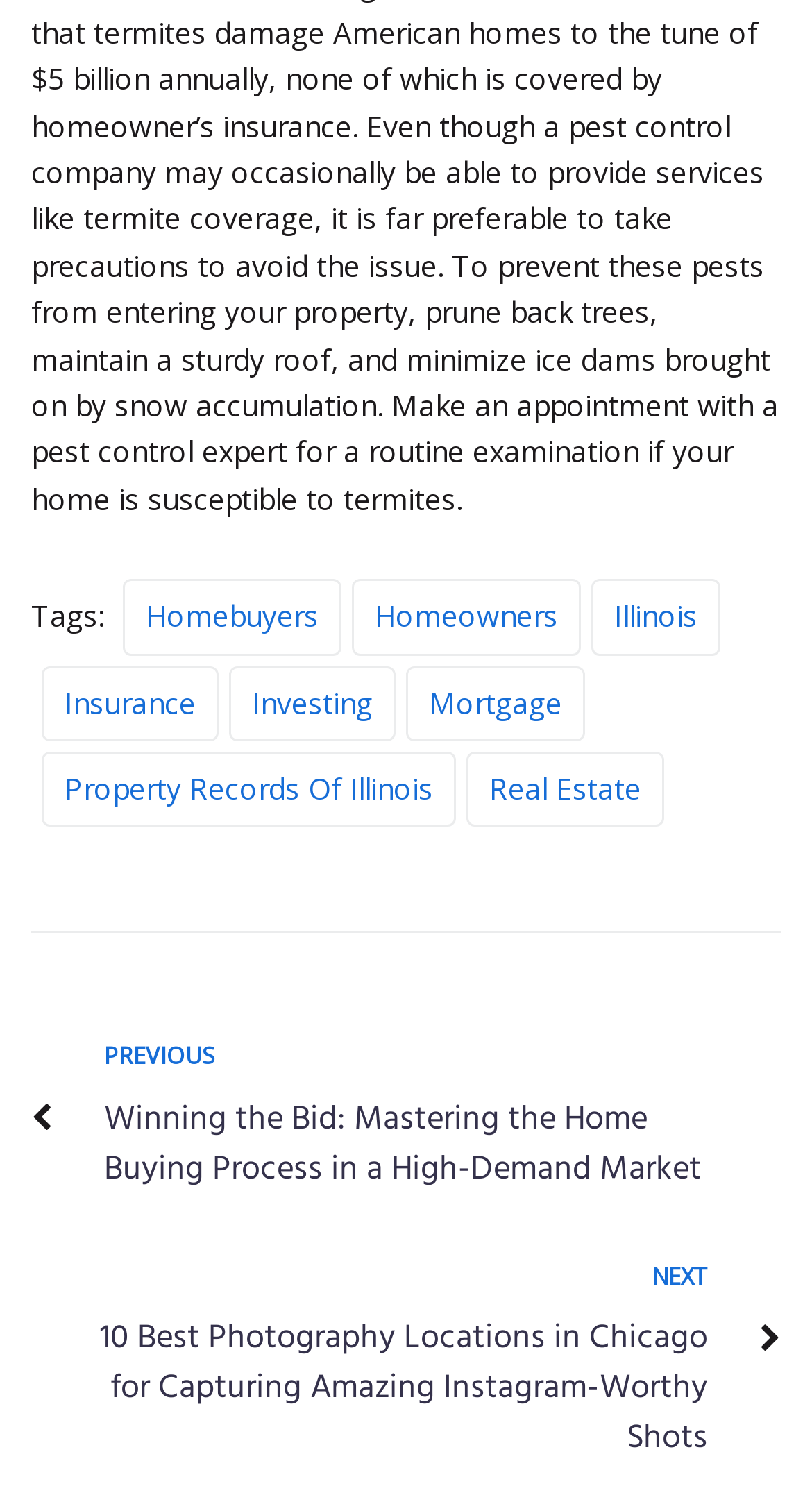Find the bounding box coordinates of the element's region that should be clicked in order to follow the given instruction: "Navigate to 10 Best Photography Locations in Chicago for Capturing Amazing Instagram-Worthy Shots". The coordinates should consist of four float numbers between 0 and 1, i.e., [left, top, right, bottom].

[0.077, 0.875, 0.872, 0.975]